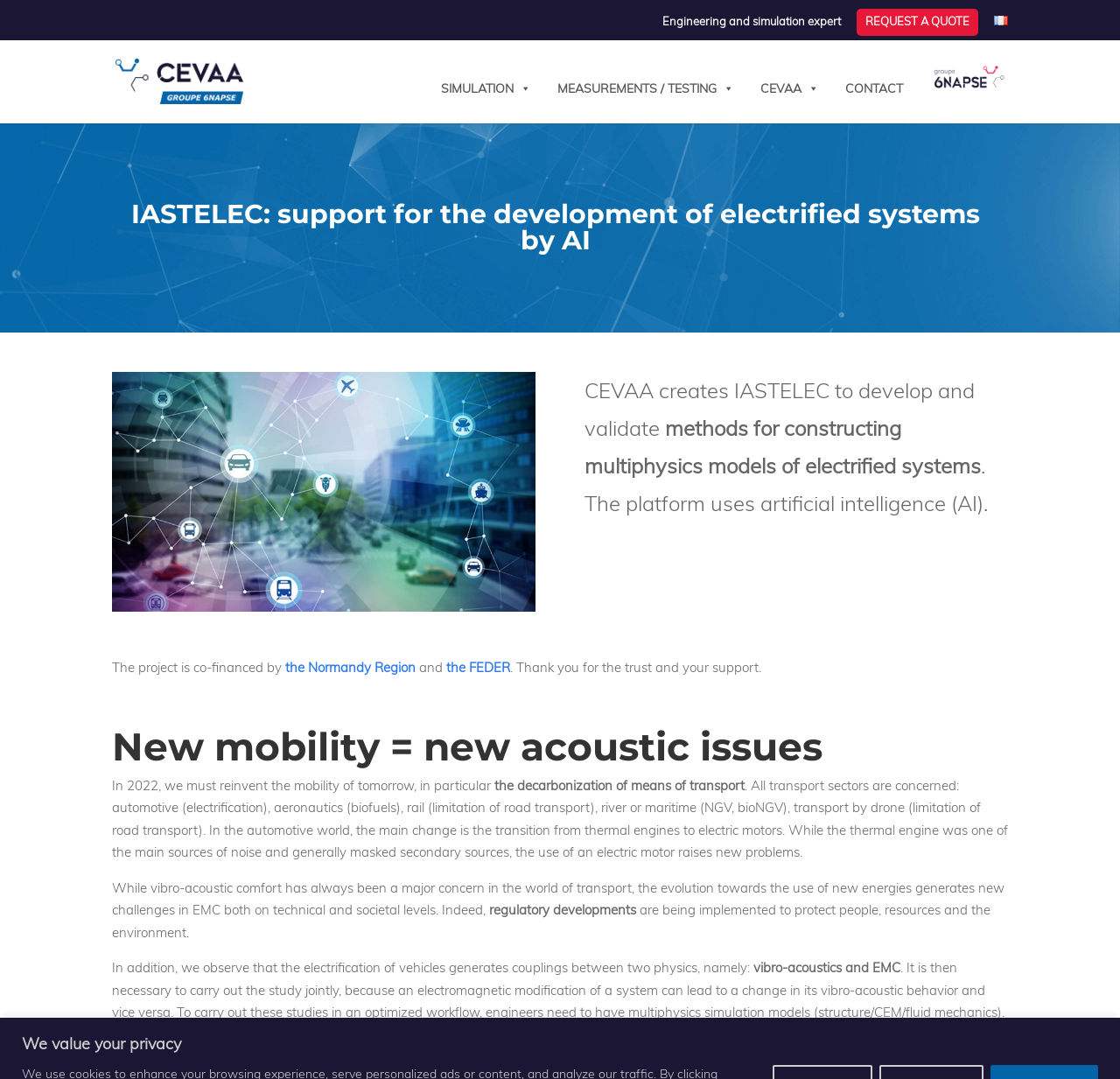Provide the bounding box coordinates of the section that needs to be clicked to accomplish the following instruction: "Click the 'REQUEST A QUOTE' link."

[0.773, 0.014, 0.866, 0.033]